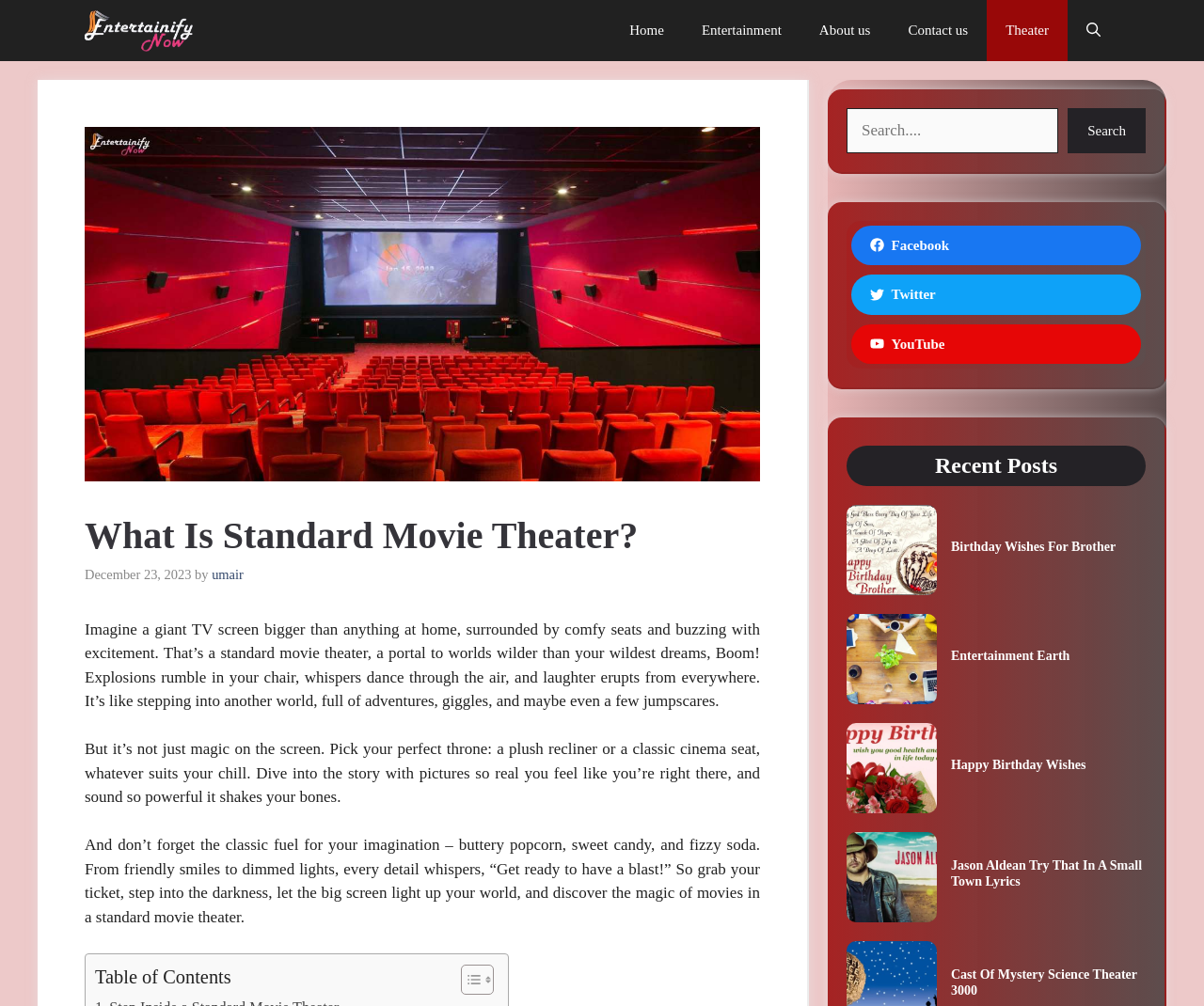Pinpoint the bounding box coordinates of the clickable area needed to execute the instruction: "Open the Theater page". The coordinates should be specified as four float numbers between 0 and 1, i.e., [left, top, right, bottom].

[0.82, 0.0, 0.887, 0.061]